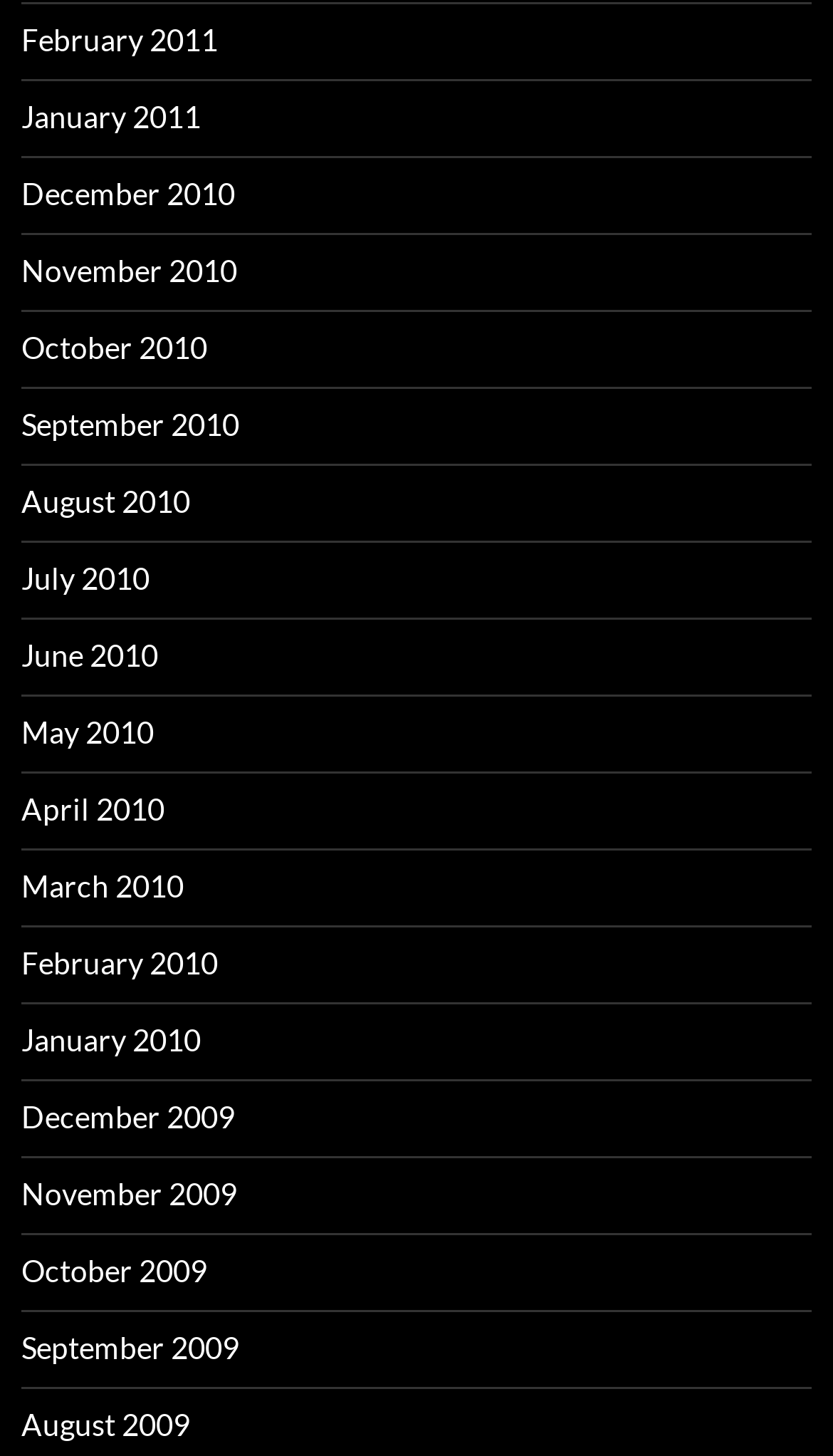Locate the bounding box coordinates of the element you need to click to accomplish the task described by this instruction: "view August 2009".

[0.026, 0.966, 0.228, 0.991]